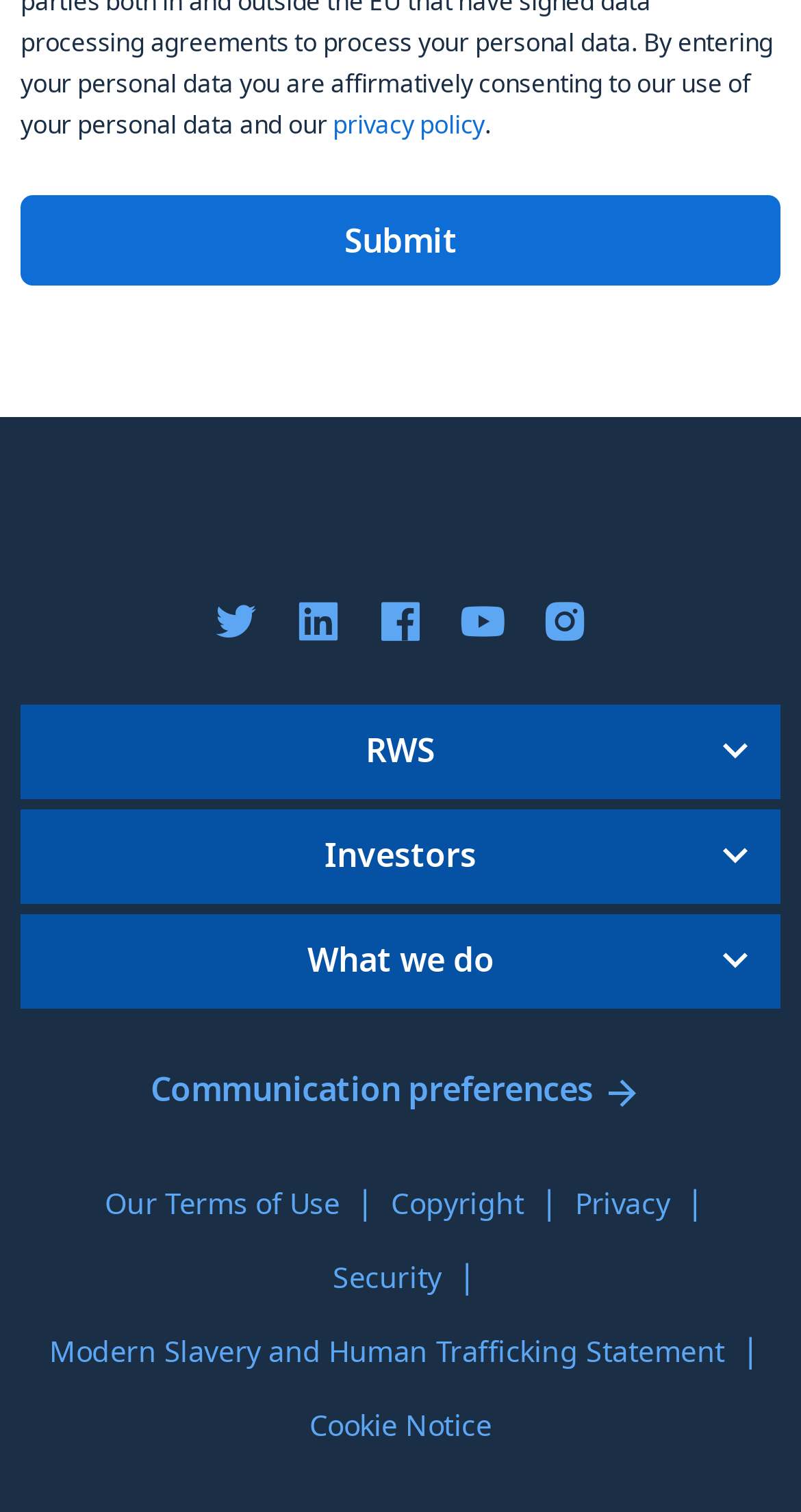Specify the bounding box coordinates of the area to click in order to follow the given instruction: "Follow RWS on Twitter."

[0.259, 0.395, 0.331, 0.433]